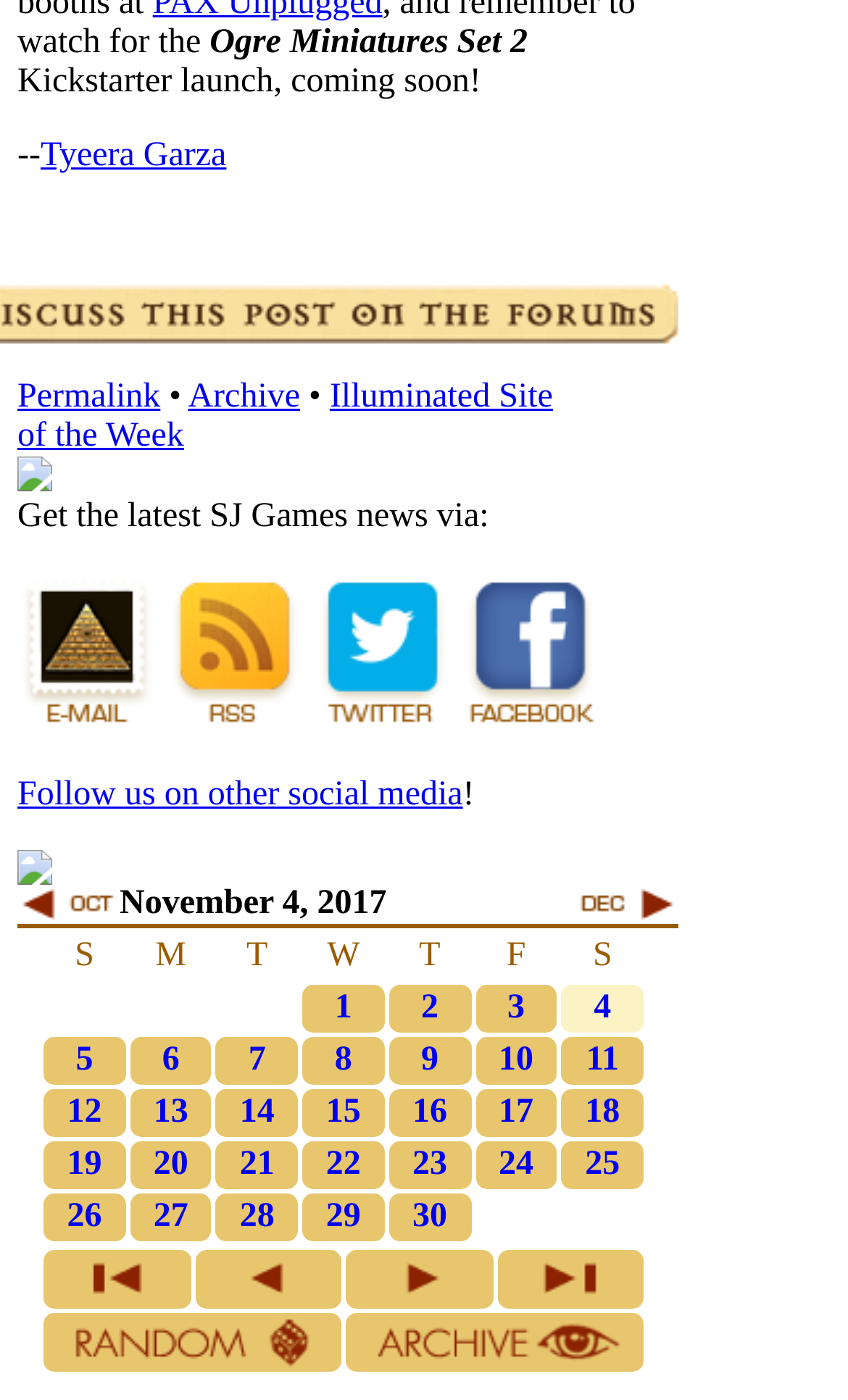Can you find the bounding box coordinates of the area I should click to execute the following instruction: "Select the date 1"?

[0.357, 0.703, 0.453, 0.737]